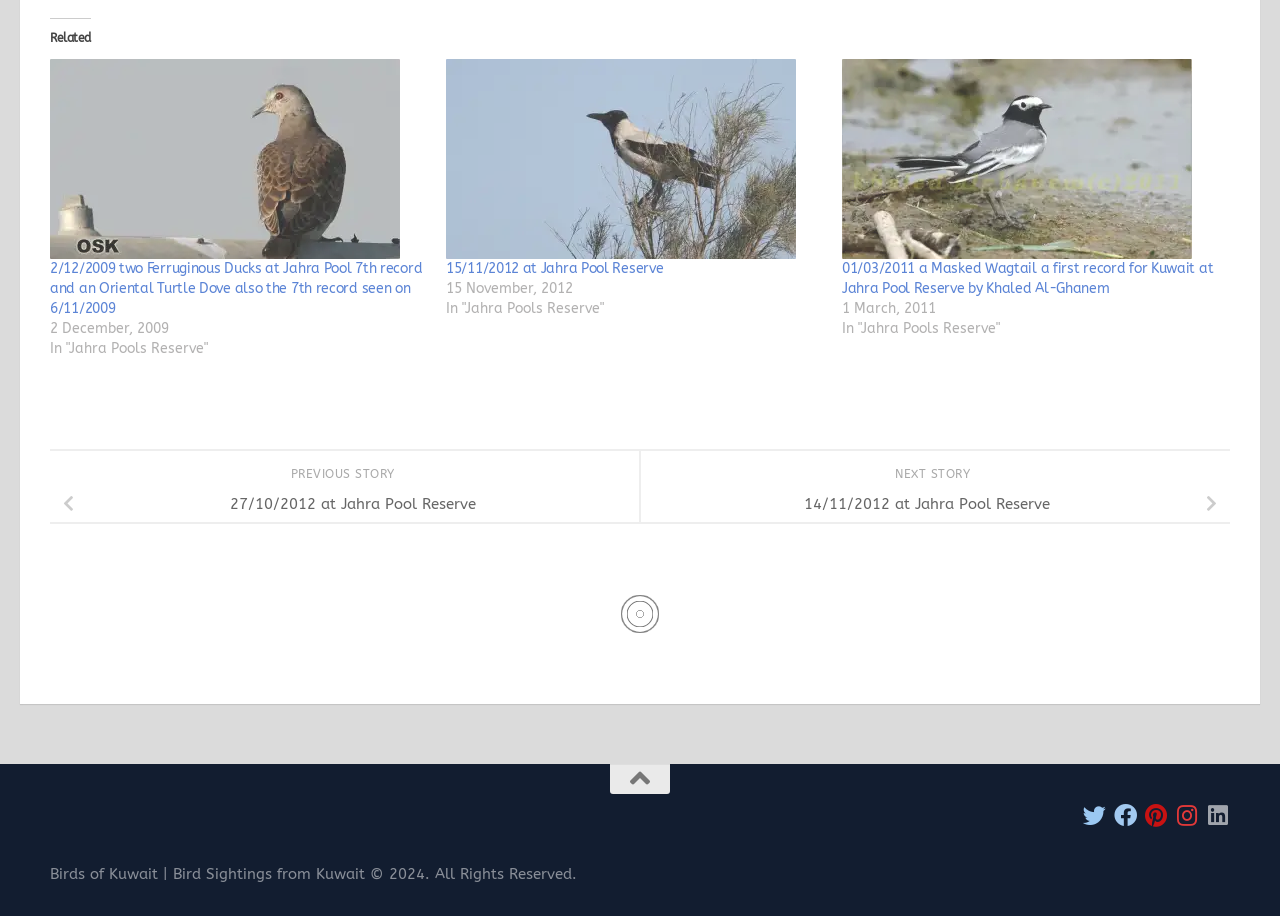Refer to the image and provide a thorough answer to this question:
How many social media platforms are listed at the bottom of the page?

I found the answer by counting the number of social media links at the bottom of the page, which are Twitter, Facebook, Pinterest, Instagram, and Linkedin.